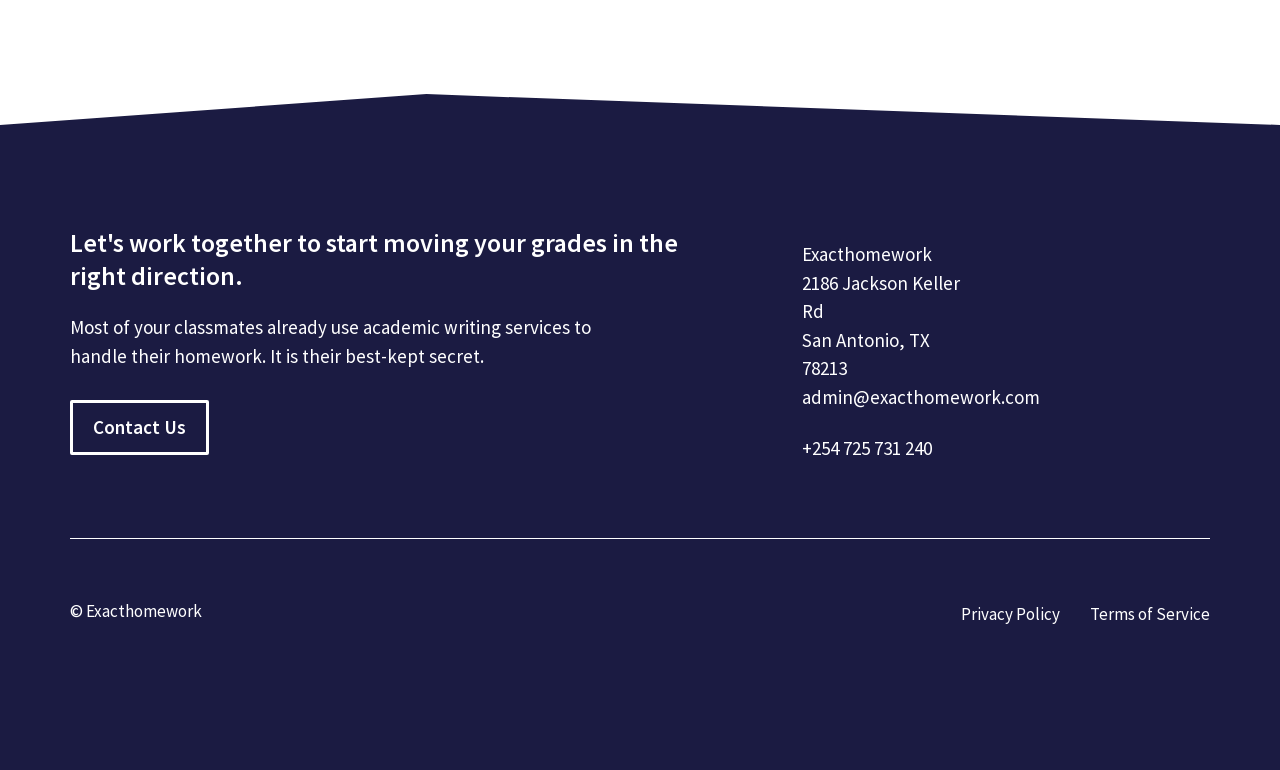What is the contact email?
Refer to the screenshot and answer in one word or phrase.

admin@exacthomework.com